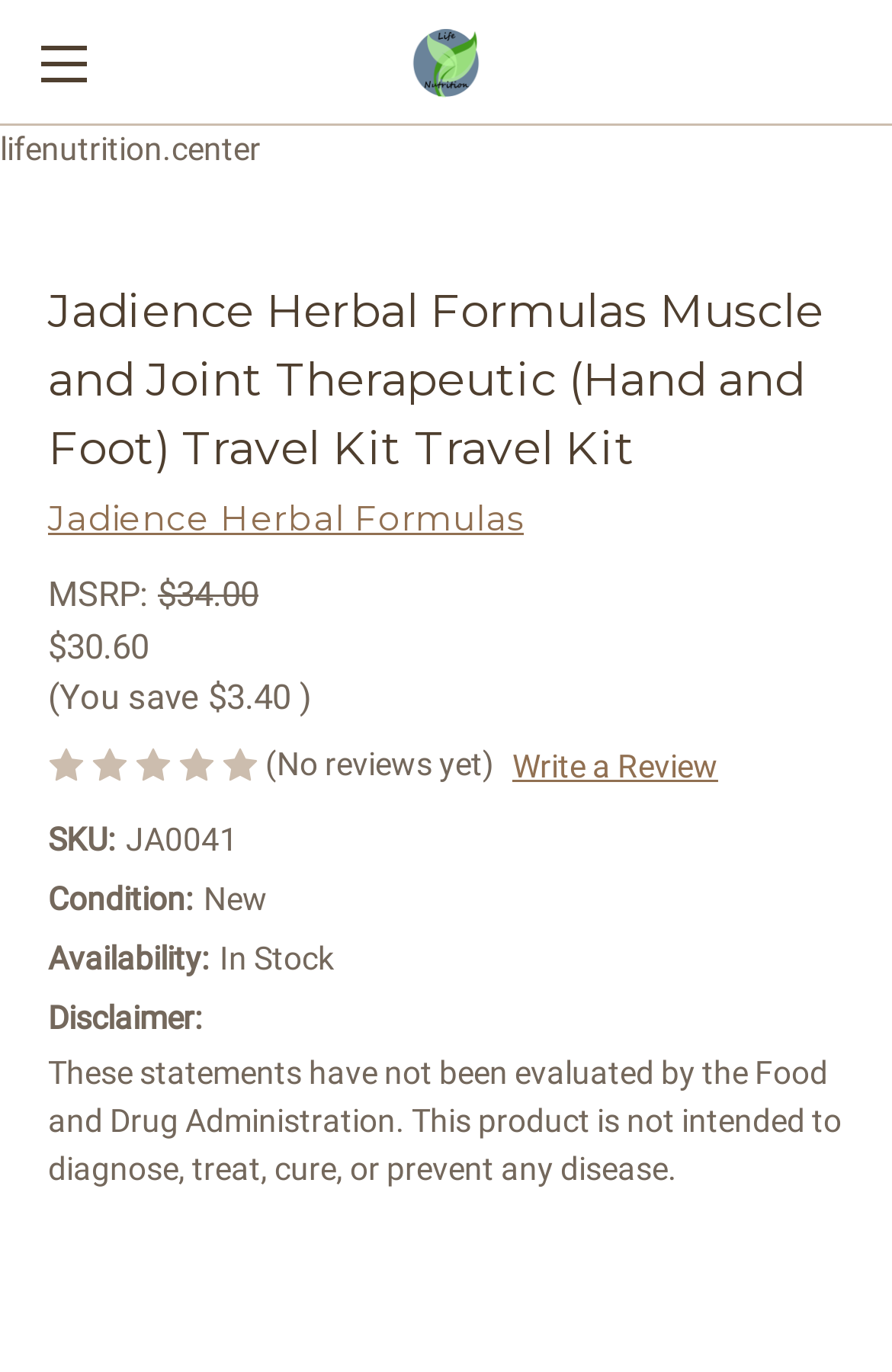Identify the bounding box for the UI element that is described as follows: "Toggle menu".

[0.0, 0.0, 0.141, 0.092]